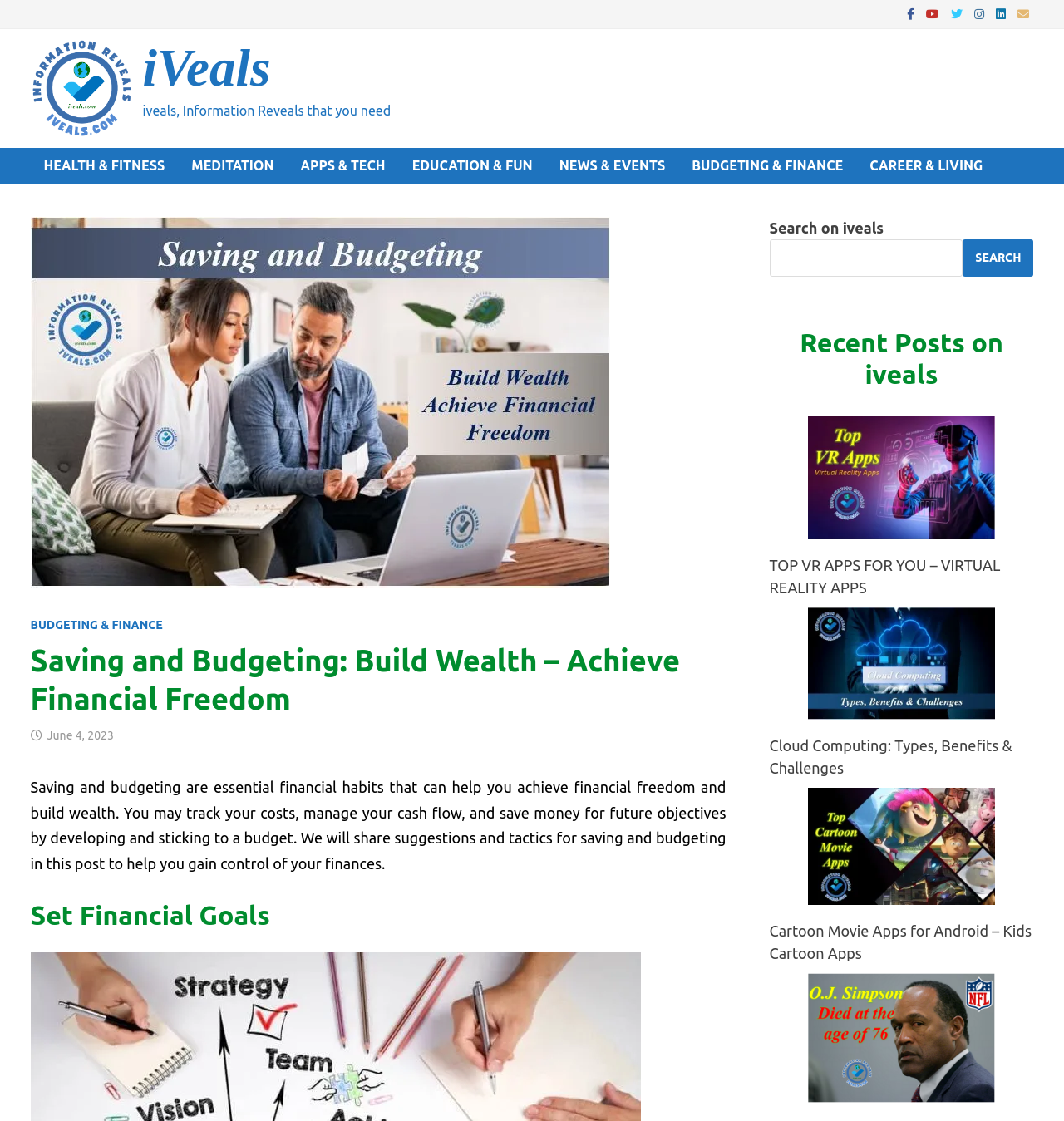Provide a comprehensive description of the webpage.

This webpage is about saving and budgeting, with a focus on achieving financial freedom and building wealth. At the top right corner, there are several social media links, including Facebook, Twitter, and Instagram, represented by their respective icons. On the top left, there is an iveals logo, accompanied by a link to the iveals website and a tagline "Information Reveals that you need". 

Below the logo, there are several category links, including HEALTH & FITNESS, MEDITATION, APPS & TECH, EDUCATION & FUN, NEWS & EVENTS, BUDGETING & FINANCE, and CAREER & LIVING. The BUDGETING & FINANCE link is highlighted, indicating that the current page is related to this category.

The main content of the page starts with a header that reads "Saving and Budgeting: Build Wealth - Achieve Financial Freedom". Below the header, there is a brief introduction to the importance of saving and budgeting, followed by a section titled "Set Financial Goals".

On the right side of the page, there is a search bar with a search button. Below the search bar, there is a heading "Recent Posts on iveals", followed by a list of recent posts, each with a title, an image, and a brief description. The posts include topics such as virtual reality apps, cloud computing, cartoon movie apps, and news about O.J. Simpson.